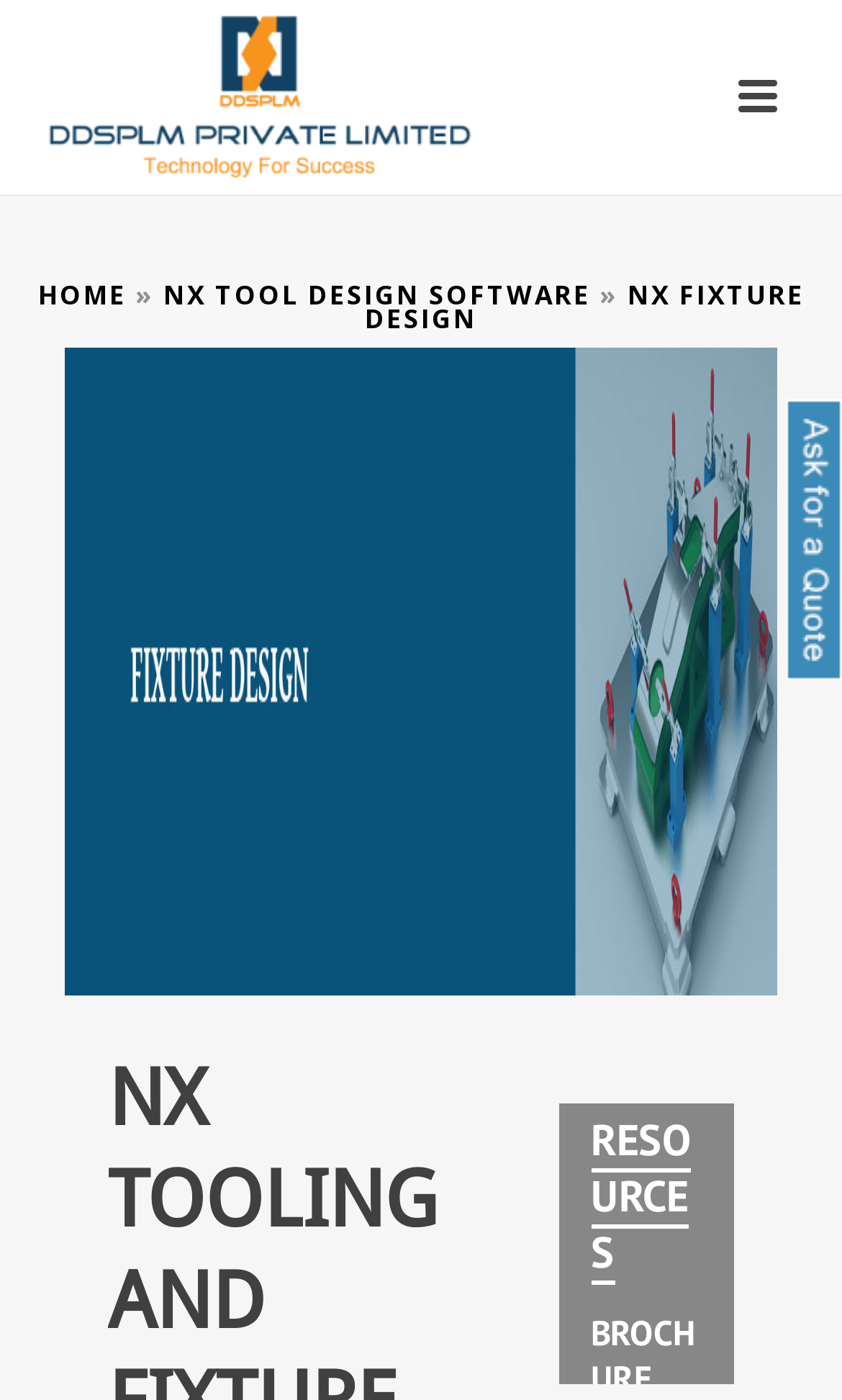Respond to the question below with a single word or phrase: How many links are in the top navigation bar?

3